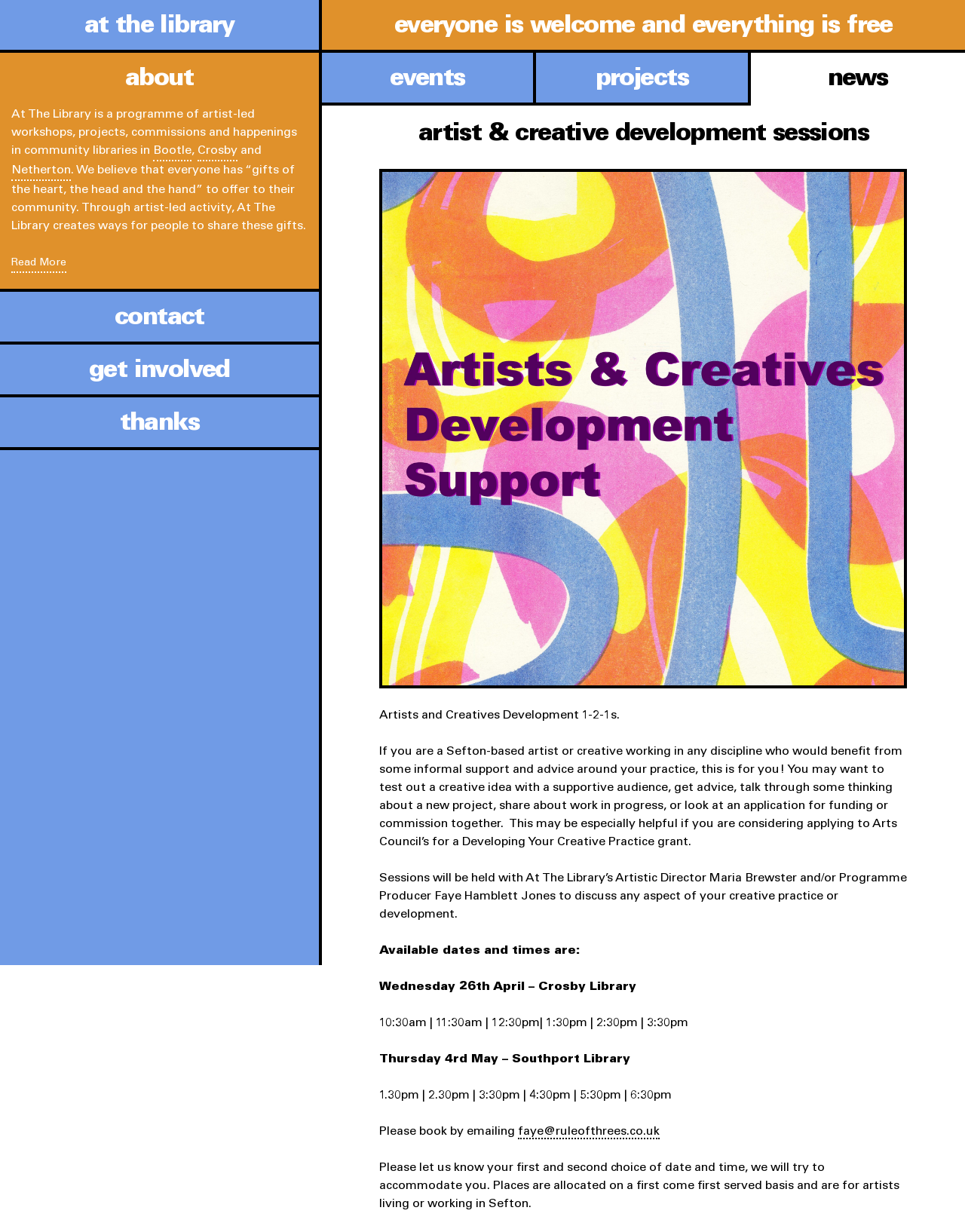What is the funding source of At The Library?
Please provide a comprehensive answer based on the details in the screenshot.

The funding source of At The Library can be found in the 'about' section, where it is mentioned that 'At The Library is curated and produced by Rule of Threes Arts in partnership with Sefton Libraries with funding from Arts Council England and the National Lottery Community Fund'.